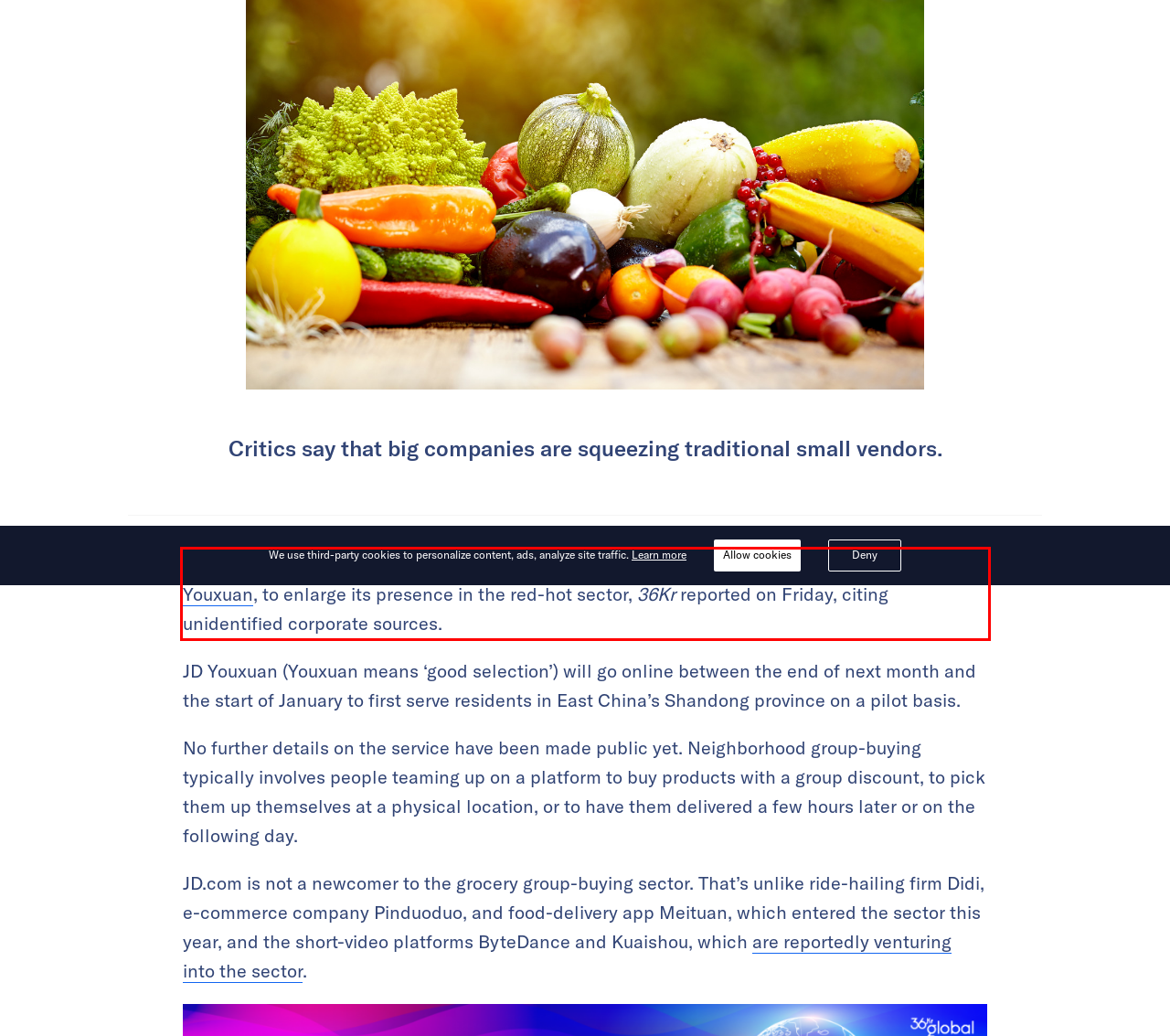There is a UI element on the webpage screenshot marked by a red bounding box. Extract and generate the text content from within this red box.

Chinese e-commerce giant JD.com is to unveil a neighbourhood group buying brand called JD Youxuan, to enlarge its presence in the red-hot sector, 36Kr reported on Friday, citing unidentified corporate sources.